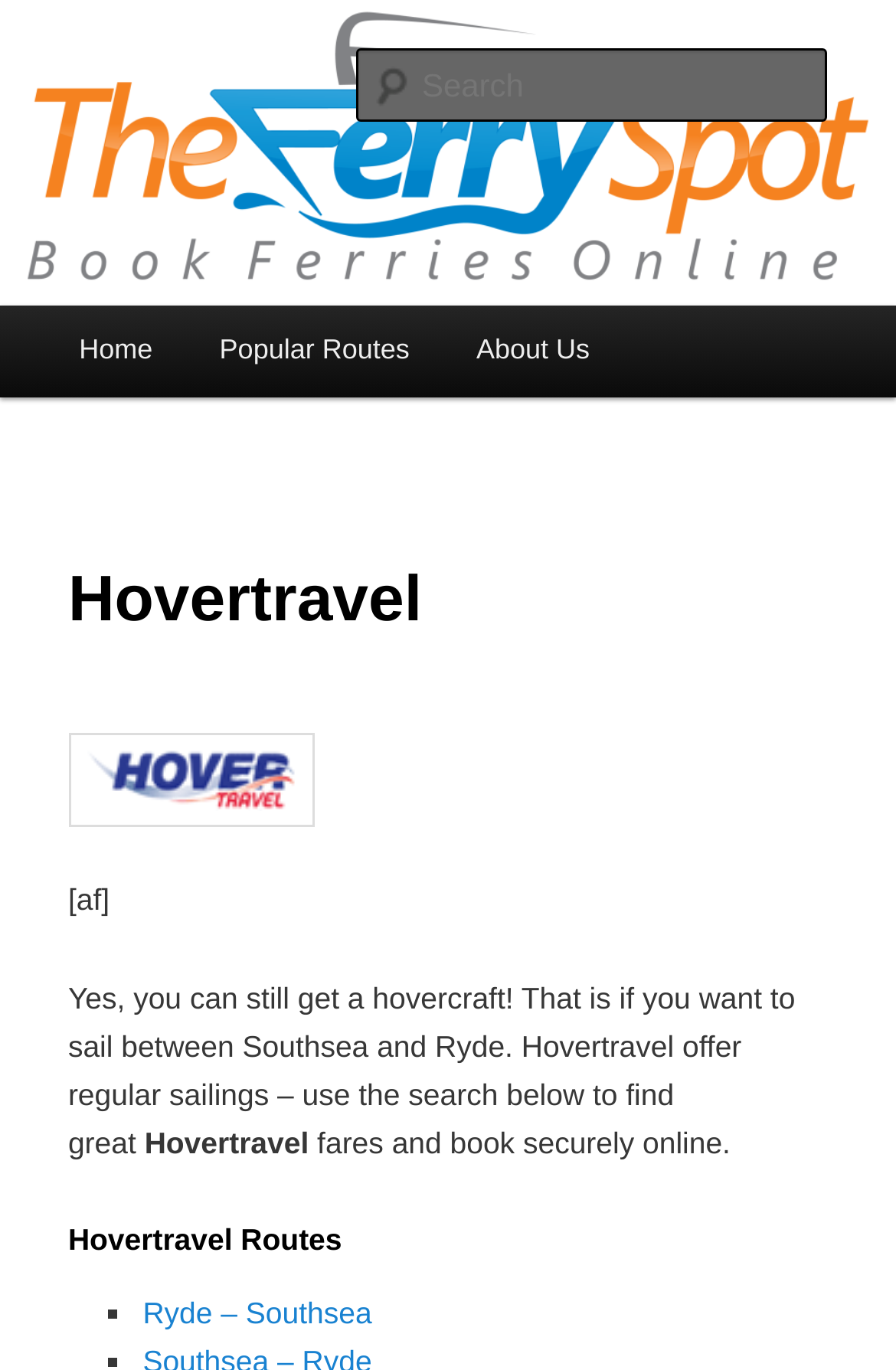Respond with a single word or phrase to the following question: What is the destination of the ferry route?

Ryde – Southsea